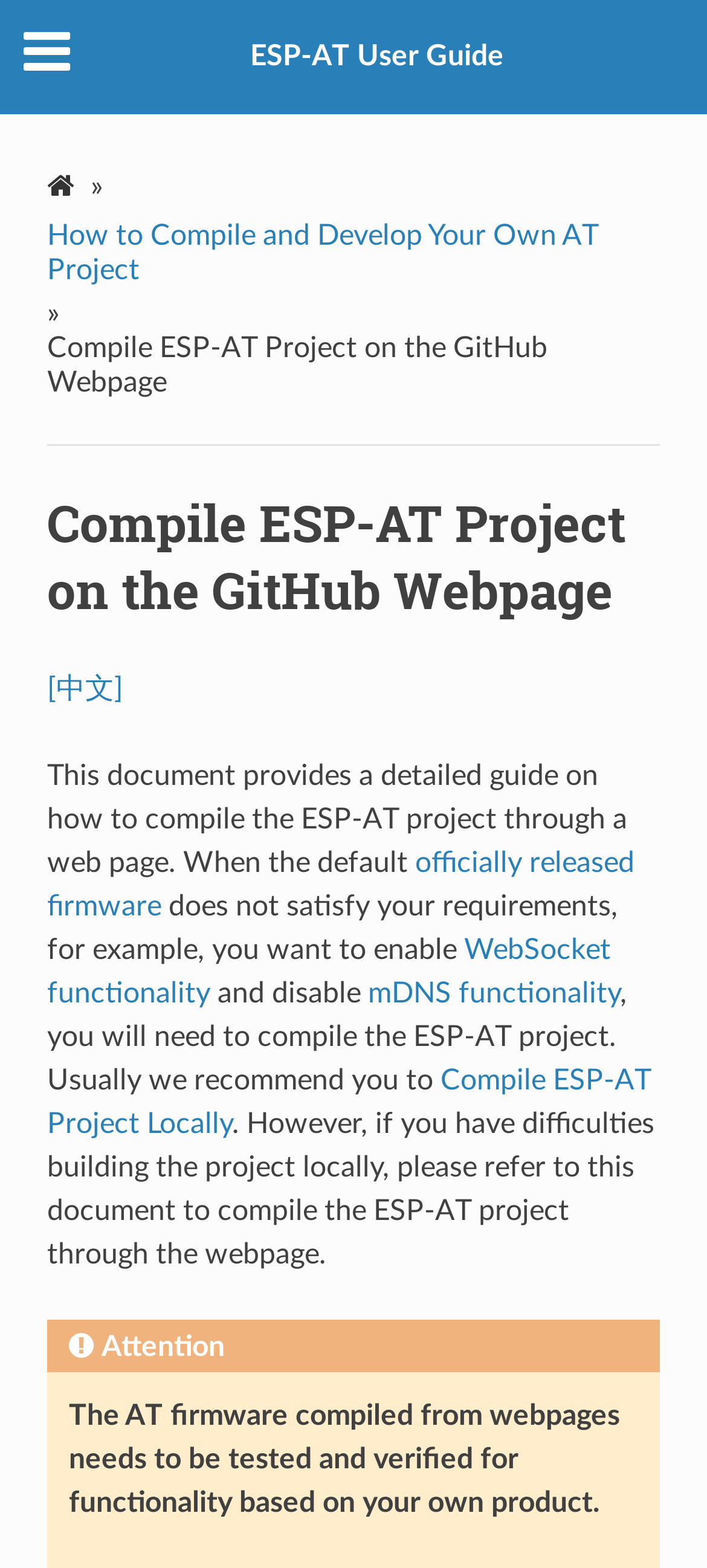Please locate the clickable area by providing the bounding box coordinates to follow this instruction: "Click the link to compile ESP-AT project locally".

[0.066, 0.68, 0.92, 0.726]